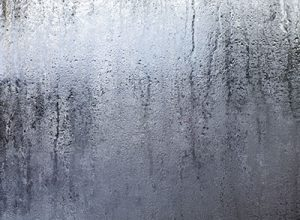Refer to the image and provide a thorough answer to this question:
What issue does the foggy window symbolize?

The foggy window symbolizes issues related to window insulation, suggesting that the window may not be properly insulated, leading to the condensation of moisture on the glass surface.